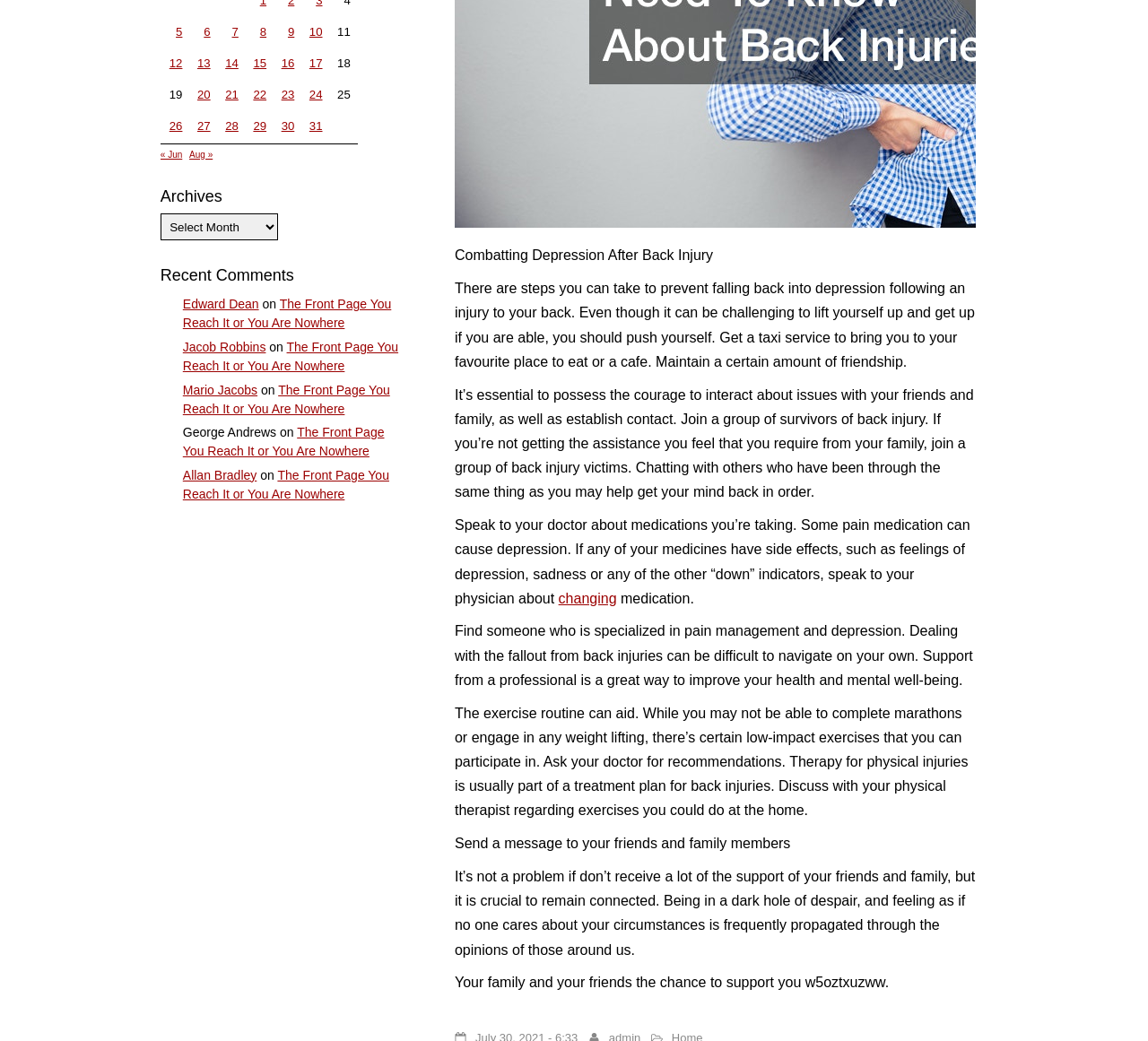Locate and provide the bounding box coordinates for the HTML element that matches this description: "Allan Bradley".

[0.159, 0.449, 0.224, 0.463]